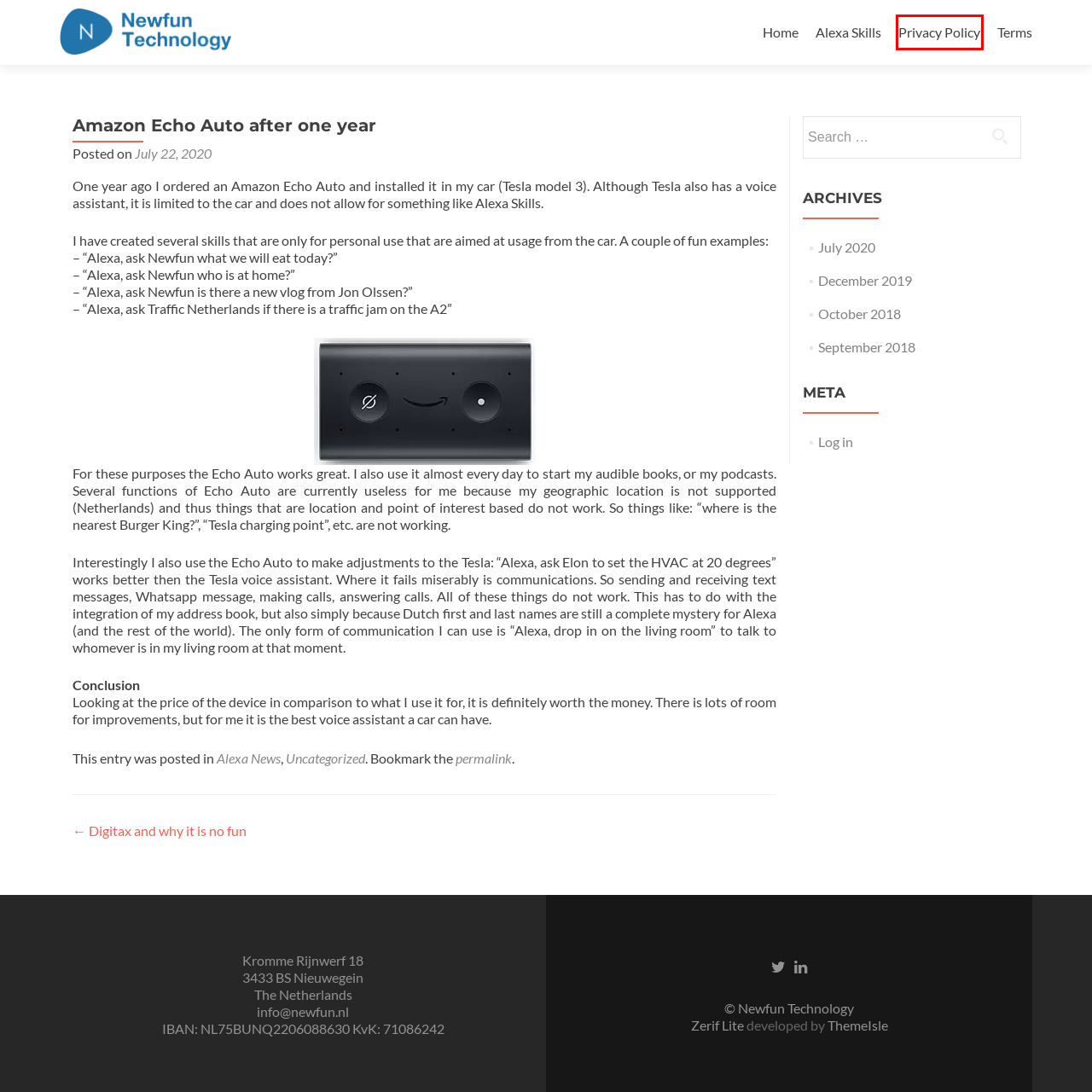Examine the screenshot of a webpage with a red bounding box around an element. Then, select the webpage description that best represents the new page after clicking the highlighted element. Here are the descriptions:
A. Home - Newfun Technology
B. September 2018 - Newfun Technology
C. Digitax and why it is no fun - Newfun Technology
D. July 2020 - Newfun Technology
E. Terms - Newfun Technology
F. Uncategorized Archives - Newfun Technology
G. Log In ‹ Newfun Technology — WordPress
H. Privacy Policy - Newfun Technology

H